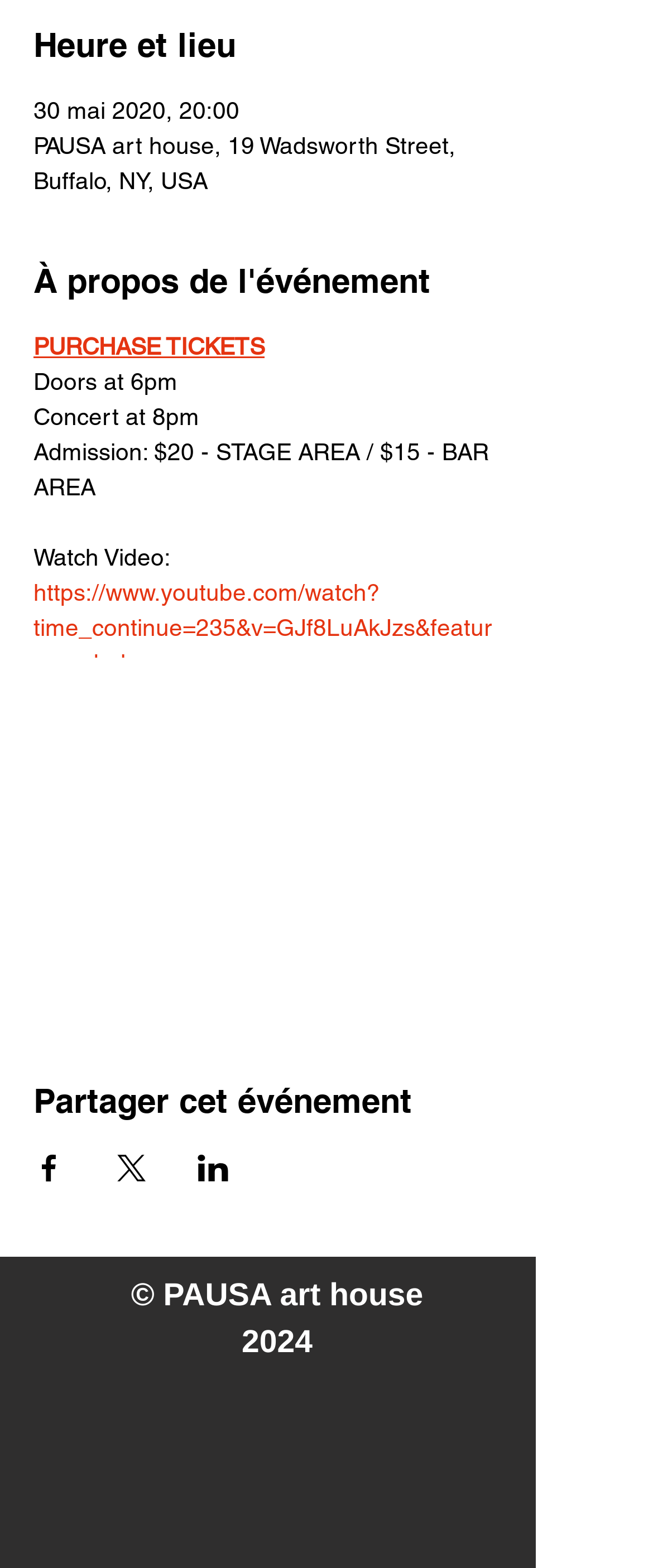What is the date of the event? Please answer the question using a single word or phrase based on the image.

30 mai 2020